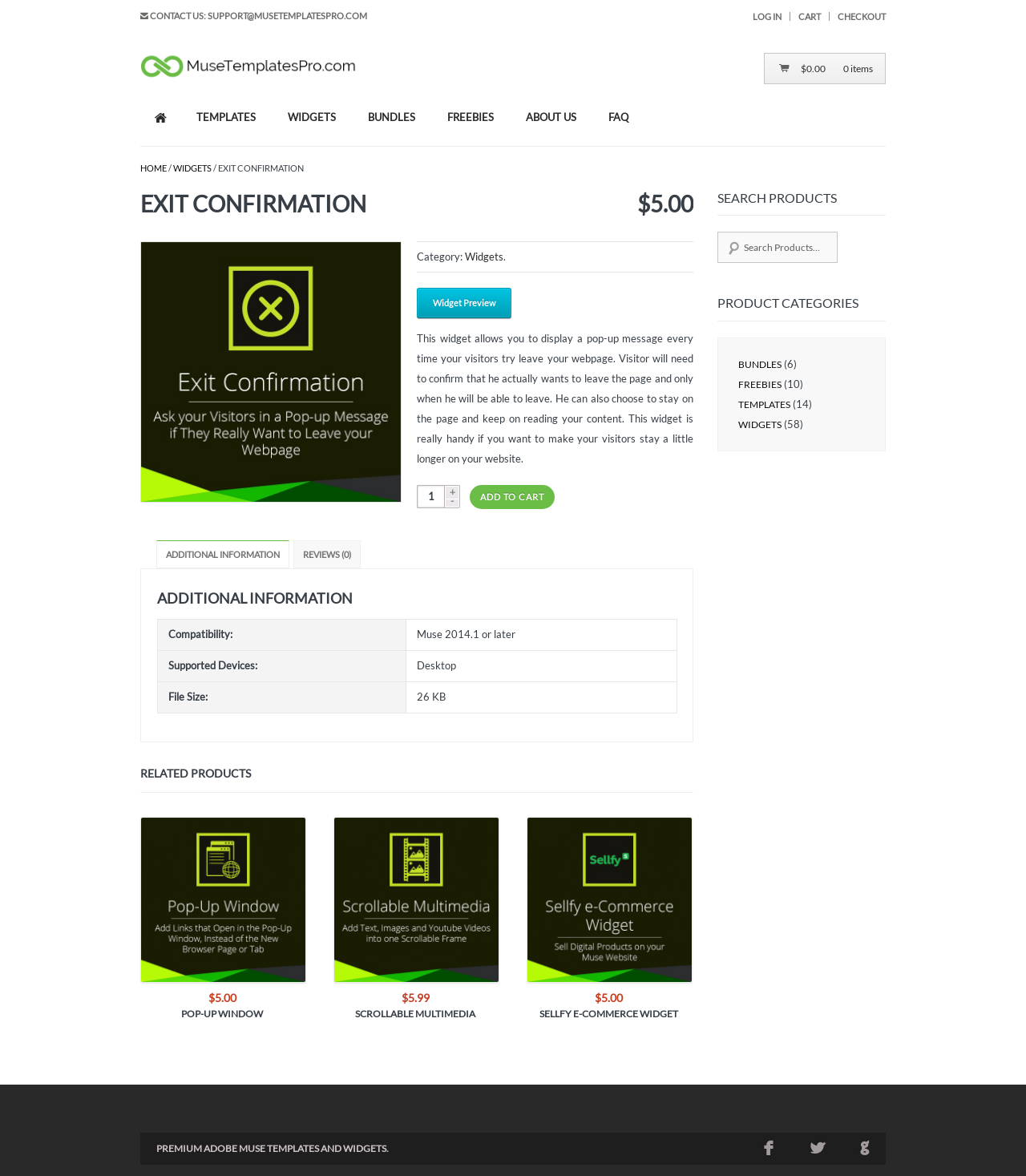Pinpoint the bounding box coordinates of the clickable area necessary to execute the following instruction: "Click on the 'LOG IN' link". The coordinates should be given as four float numbers between 0 and 1, namely [left, top, right, bottom].

[0.734, 0.01, 0.762, 0.018]